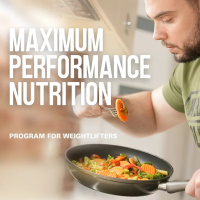Refer to the image and provide an in-depth answer to the question:
What type of athletes is the nutrition program designed for?

The descriptive subheading clearly states that the program is specifically designed for weightlifters, illustrating a commitment to enhancing physical performance through proper nutrition.